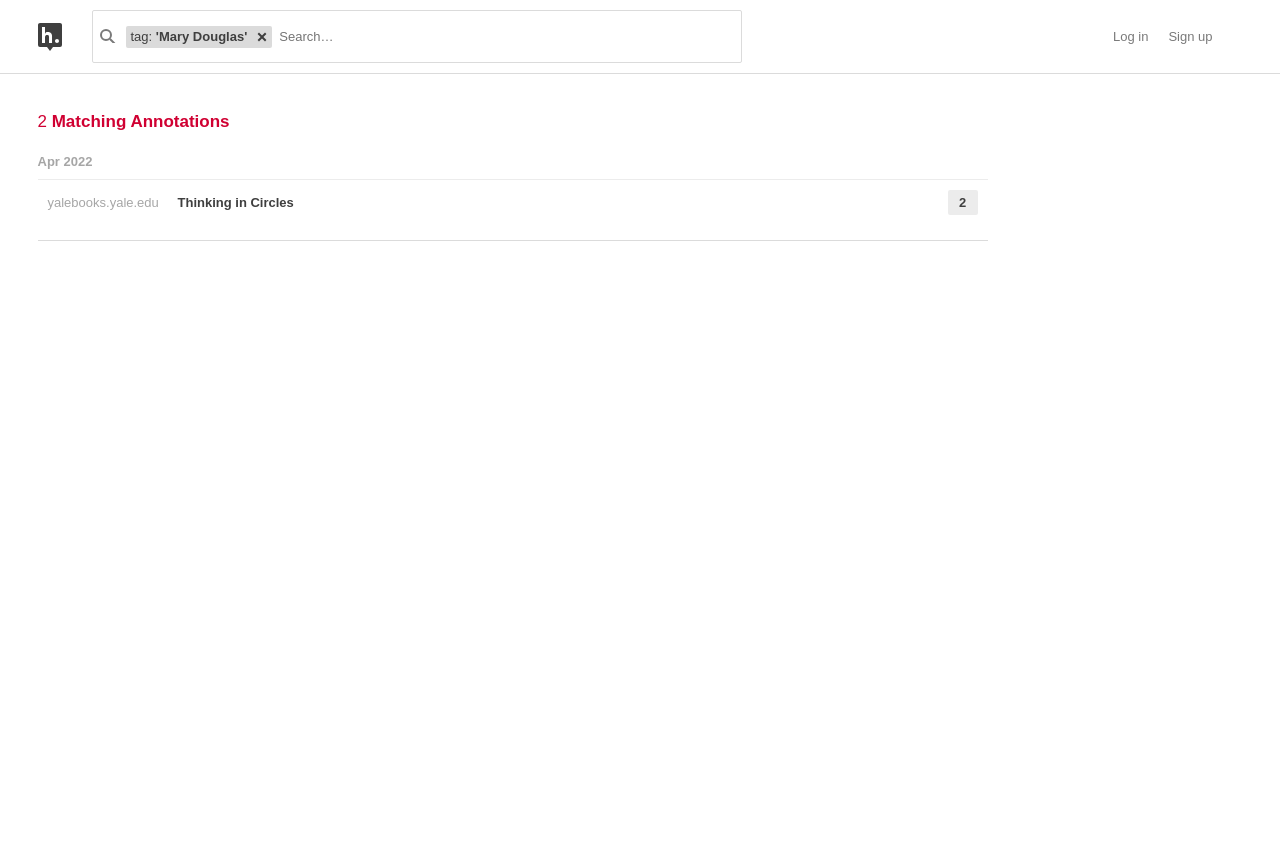What is the purpose of the search bar?
Can you provide a detailed and comprehensive answer to the question?

The search bar is located at the top of the webpage, and it has a combobox with the label 'Search annotations'. This suggests that the search bar is used to search for annotations, which are likely related to the hypothesis or research topic.